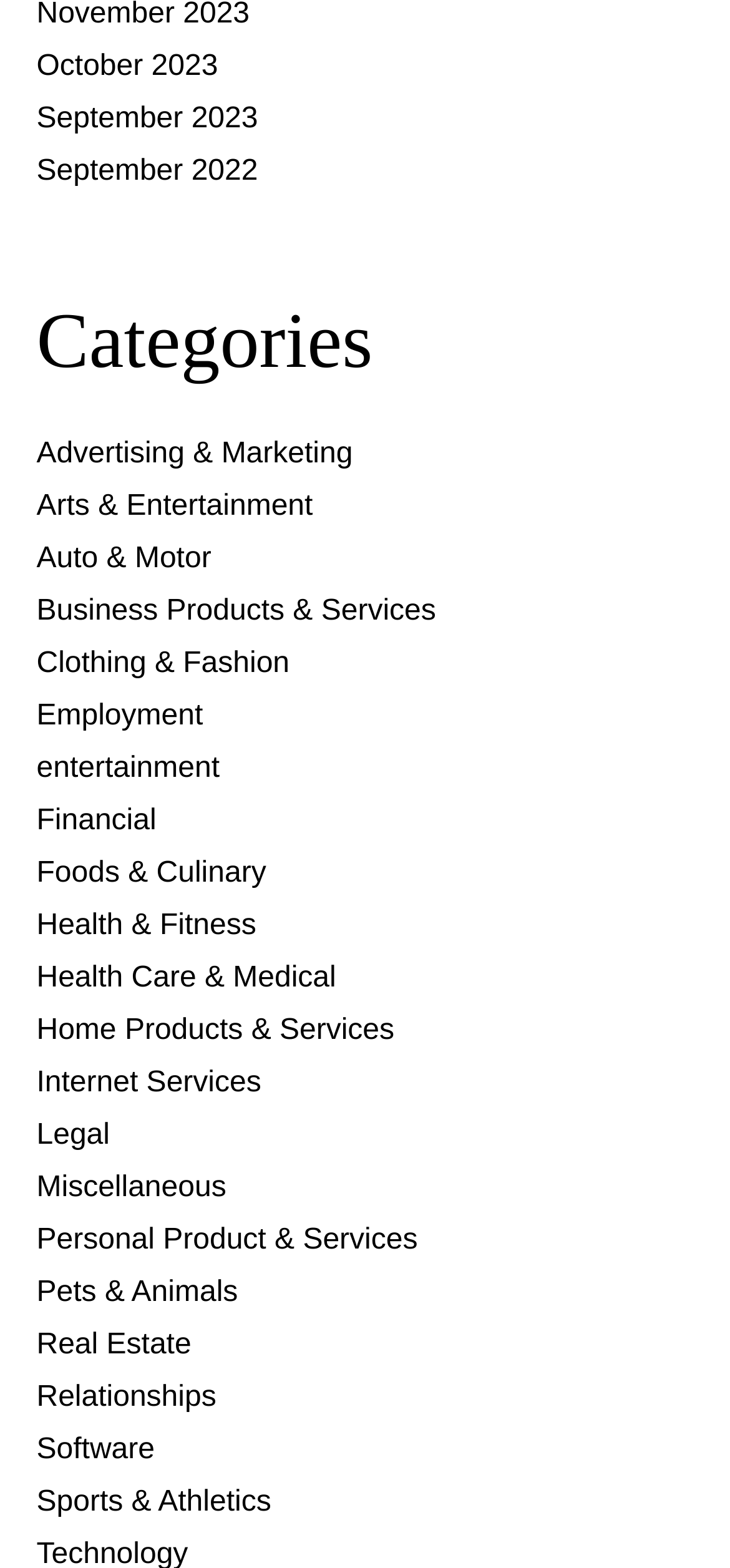Find the coordinates for the bounding box of the element with this description: "October 2023".

[0.05, 0.032, 0.299, 0.052]